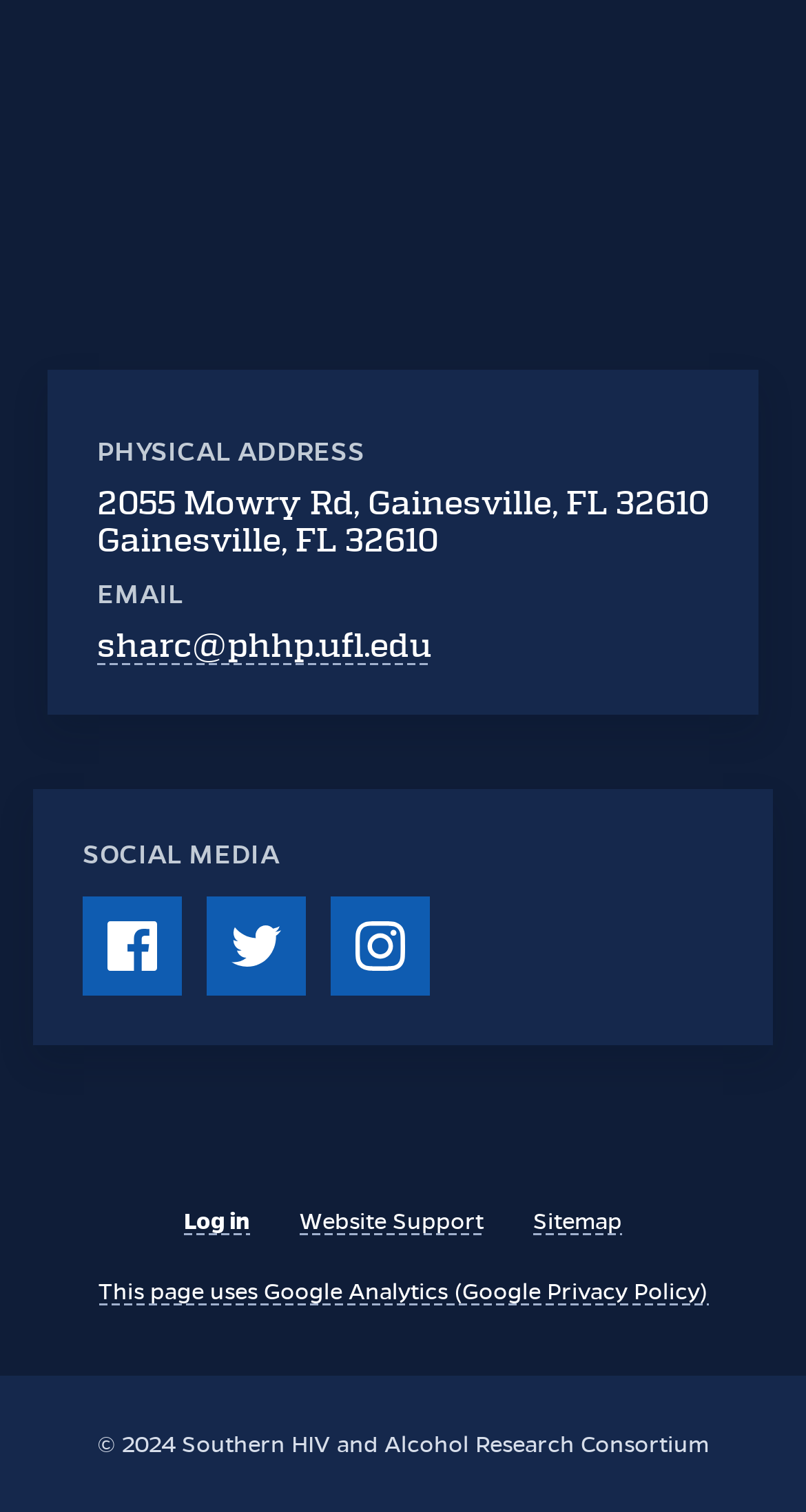Could you please study the image and provide a detailed answer to the question:
How many links are there at the bottom of the page?

I counted the number of links at the bottom of the page, which includes 'Log in', 'Website Support', 'Sitemap', and 'This page uses Google Analytics (Google Privacy Policy)'.